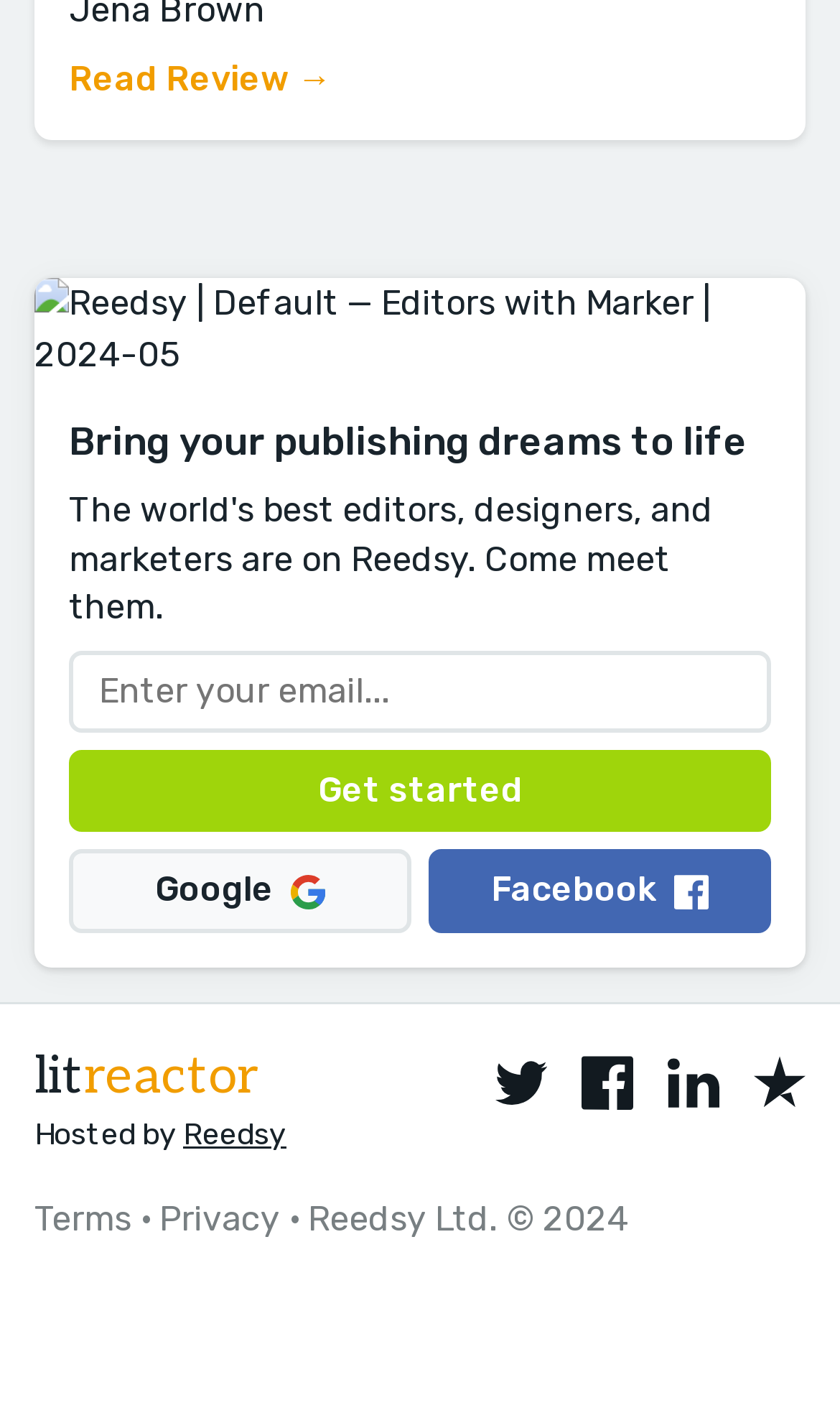Determine the bounding box coordinates for the clickable element to execute this instruction: "Click the 'Get started' button". Provide the coordinates as four float numbers between 0 and 1, i.e., [left, top, right, bottom].

[0.082, 0.529, 0.918, 0.587]